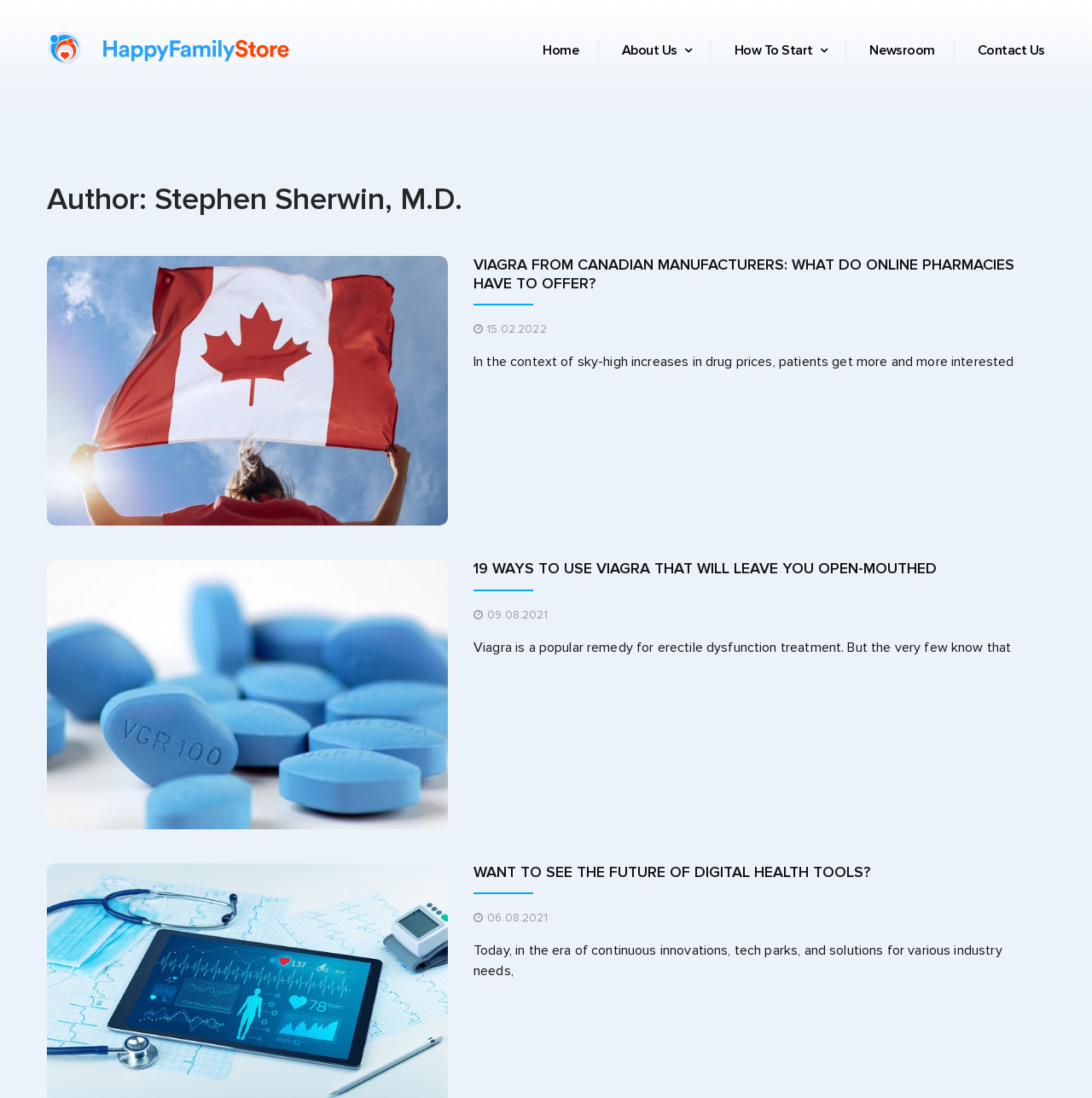Locate the bounding box coordinates of the area where you should click to accomplish the instruction: "Check the 'Cookie-Richtlinie (EU)'".

None